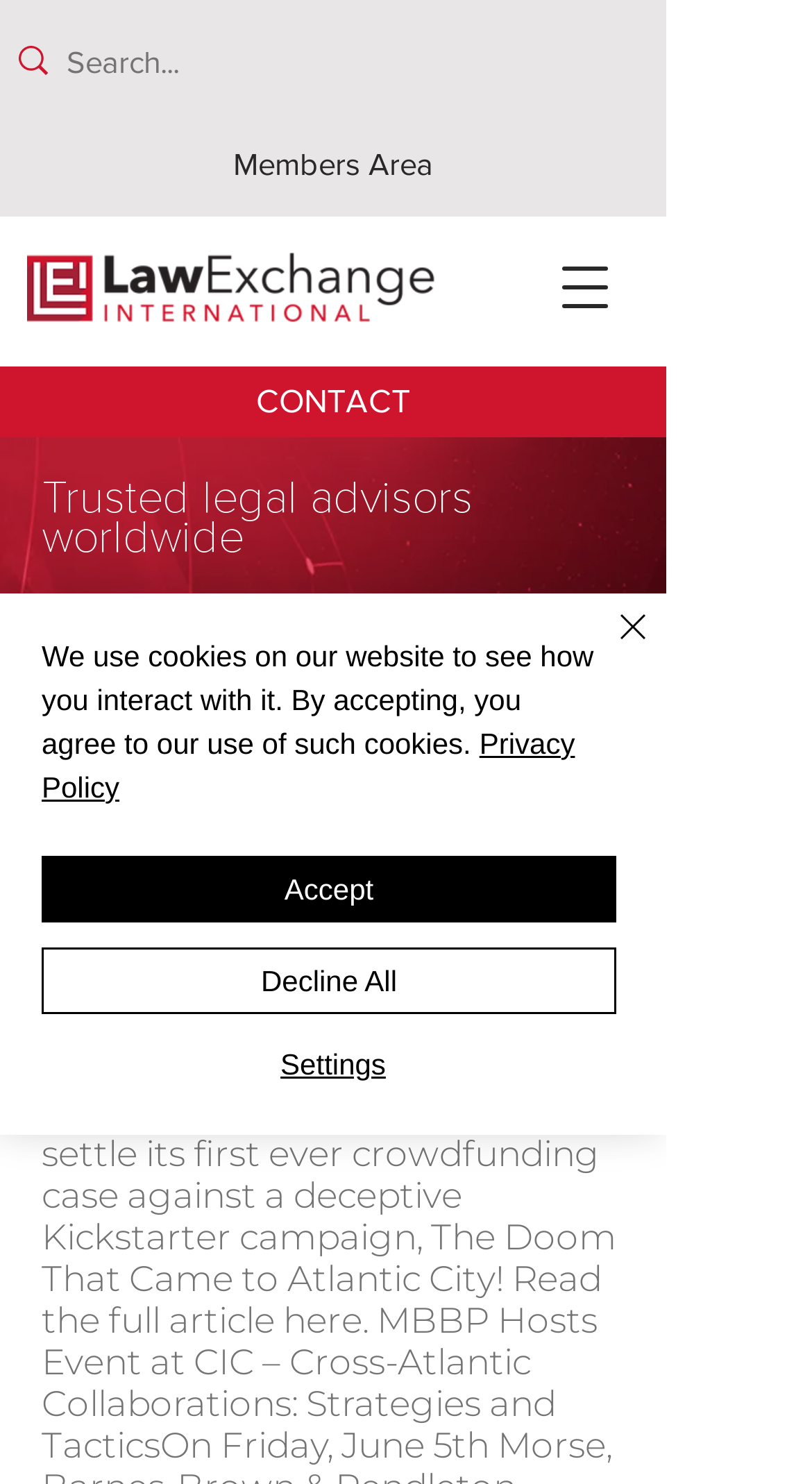Given the webpage screenshot and the description, determine the bounding box coordinates (top-left x, top-left y, bottom-right x, bottom-right y) that define the location of the UI element matching this description: Federal Trade Commission

[0.051, 0.707, 0.621, 0.736]